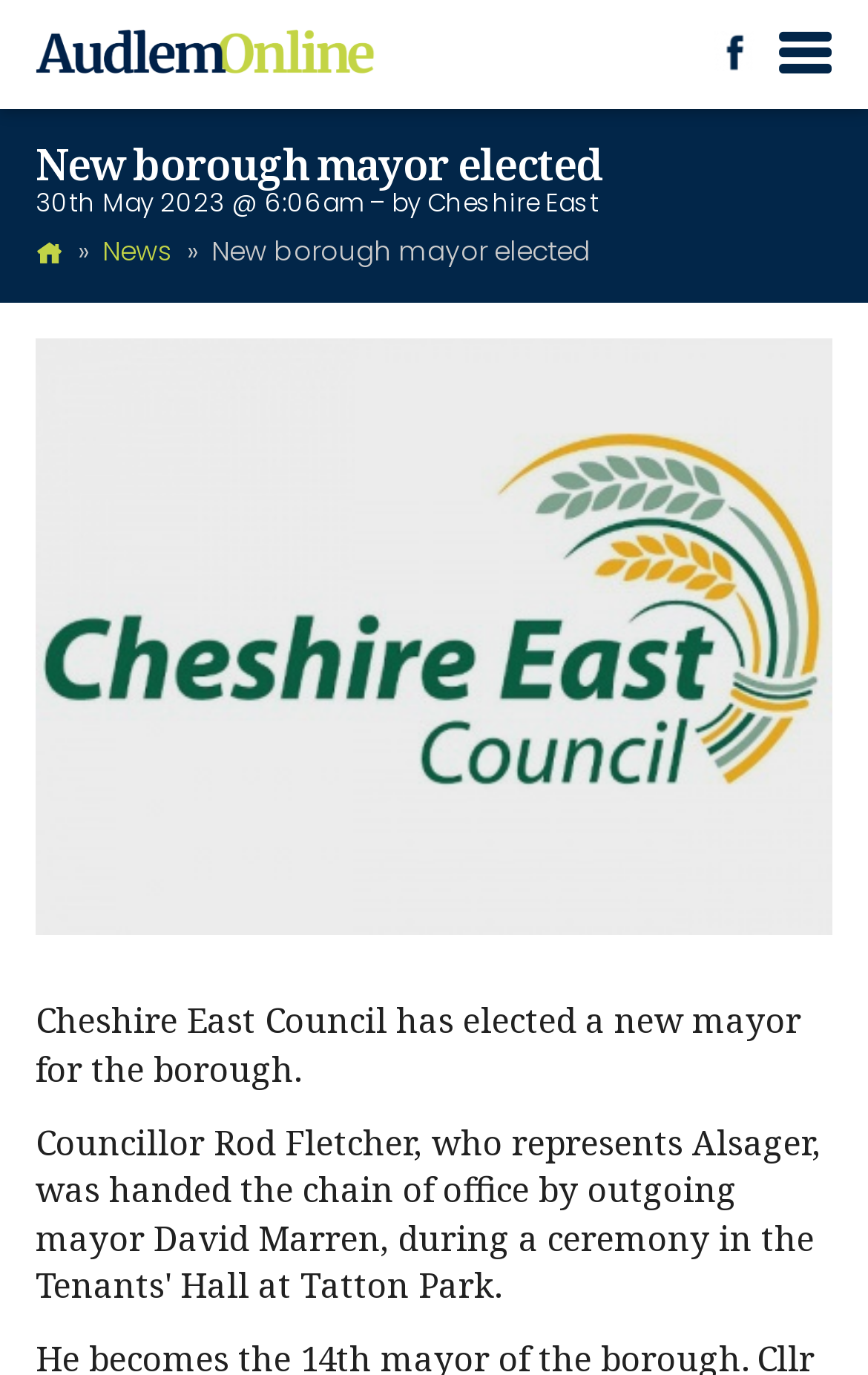Please determine the headline of the webpage and provide its content.

New borough mayor elected